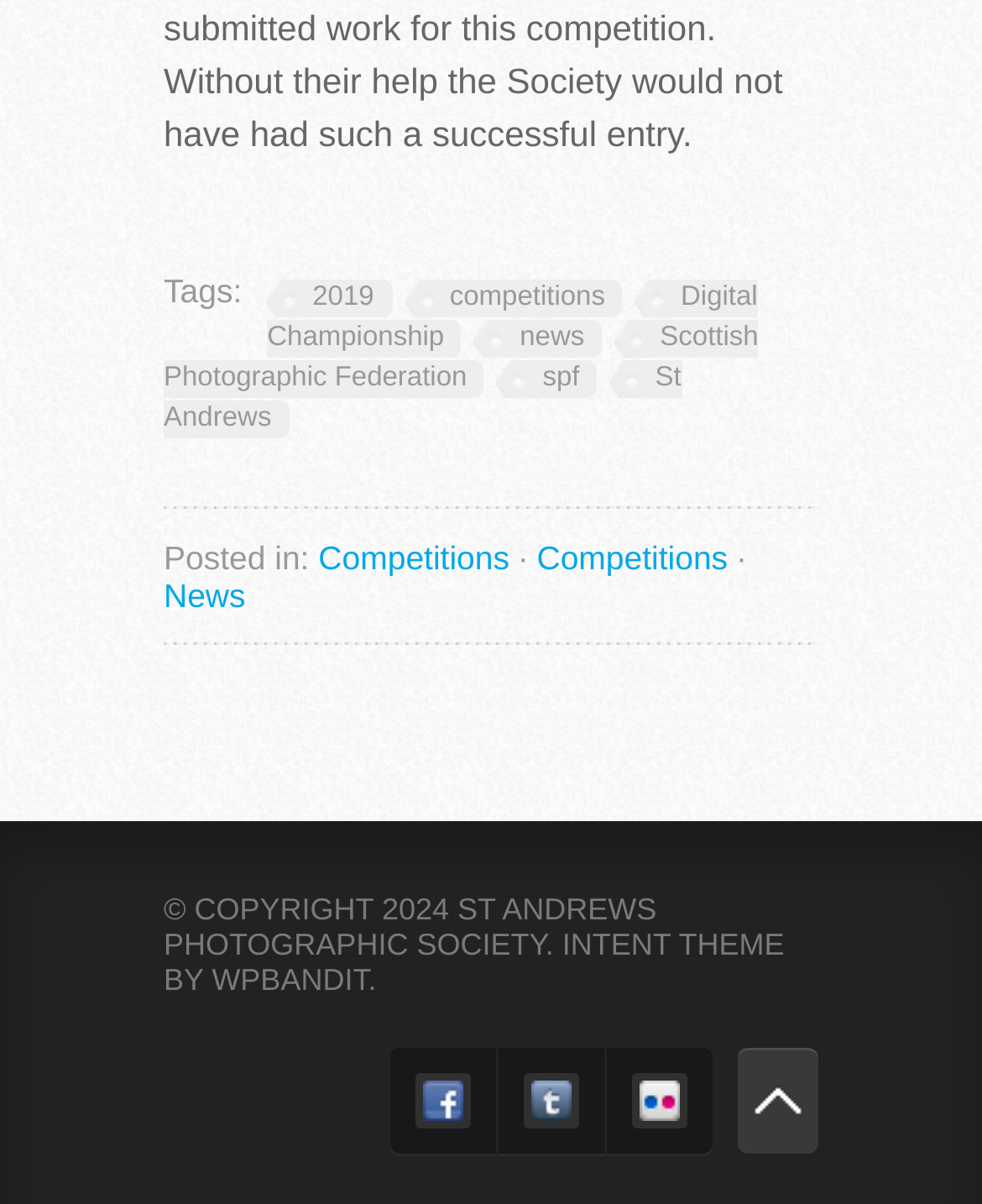Can you specify the bounding box coordinates of the area that needs to be clicked to fulfill the following instruction: "Click on the link to view 2019 competitions"?

[0.272, 0.503, 0.399, 0.534]